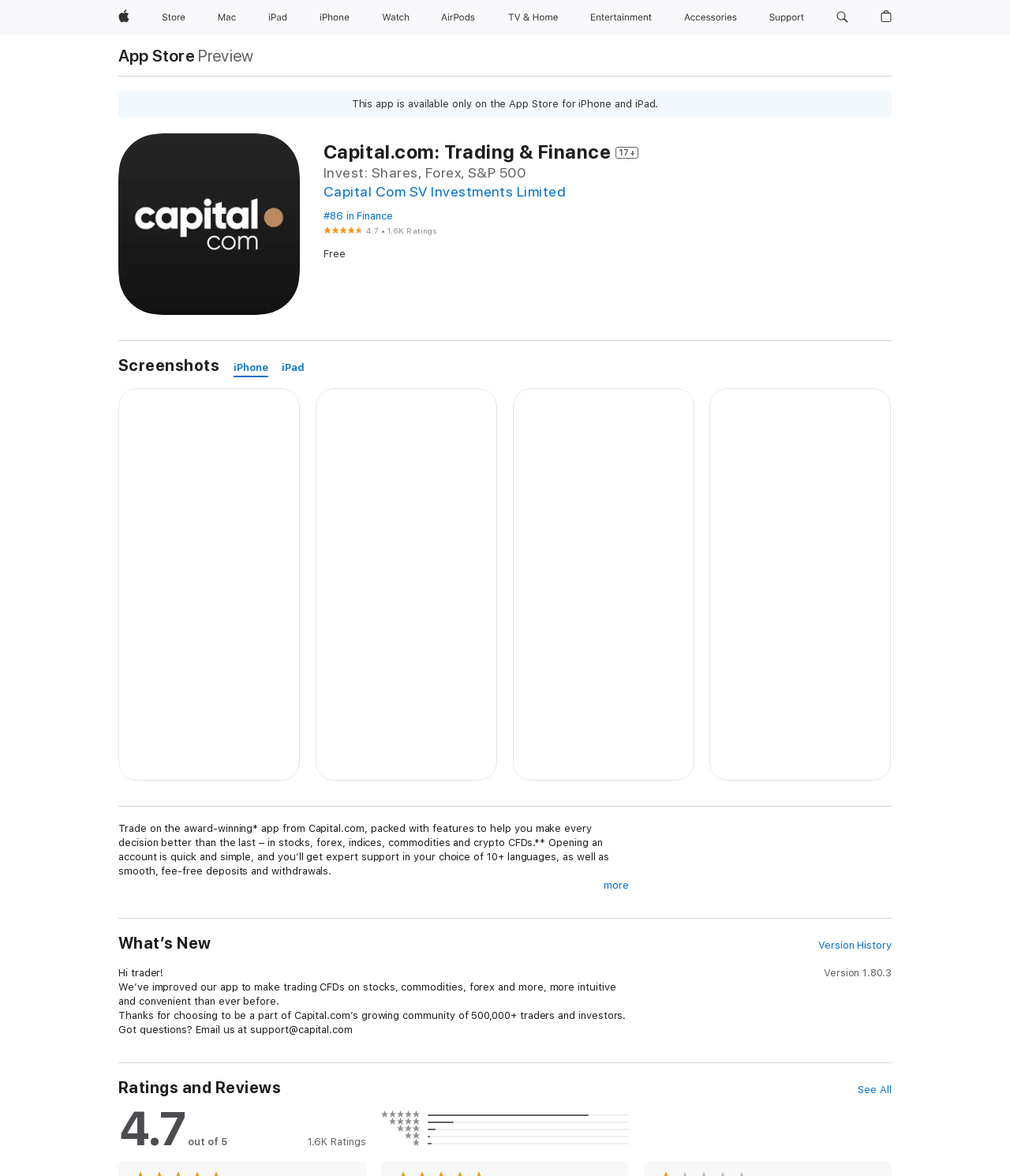Respond to the following question using a concise word or phrase: 
How many languages are supported for customer support?

10+